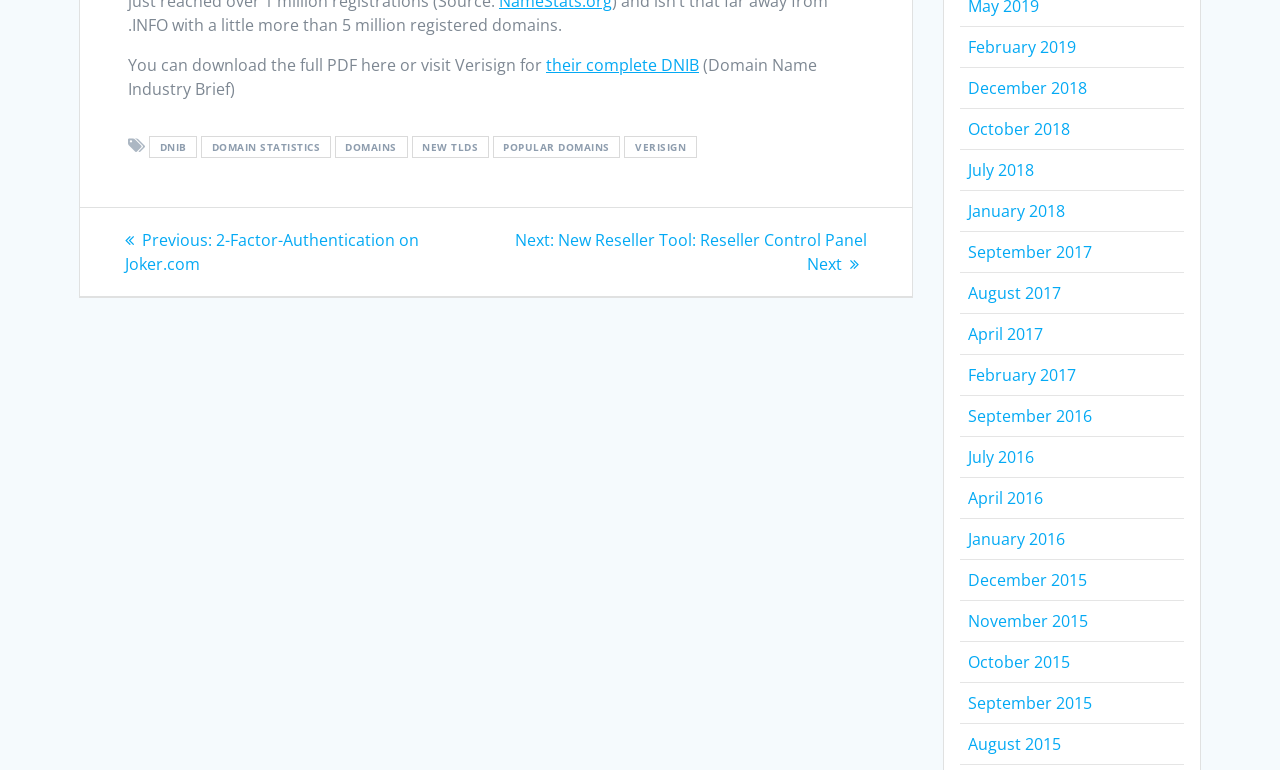Could you specify the bounding box coordinates for the clickable section to complete the following instruction: "View posts from February 2019"?

[0.756, 0.047, 0.841, 0.075]